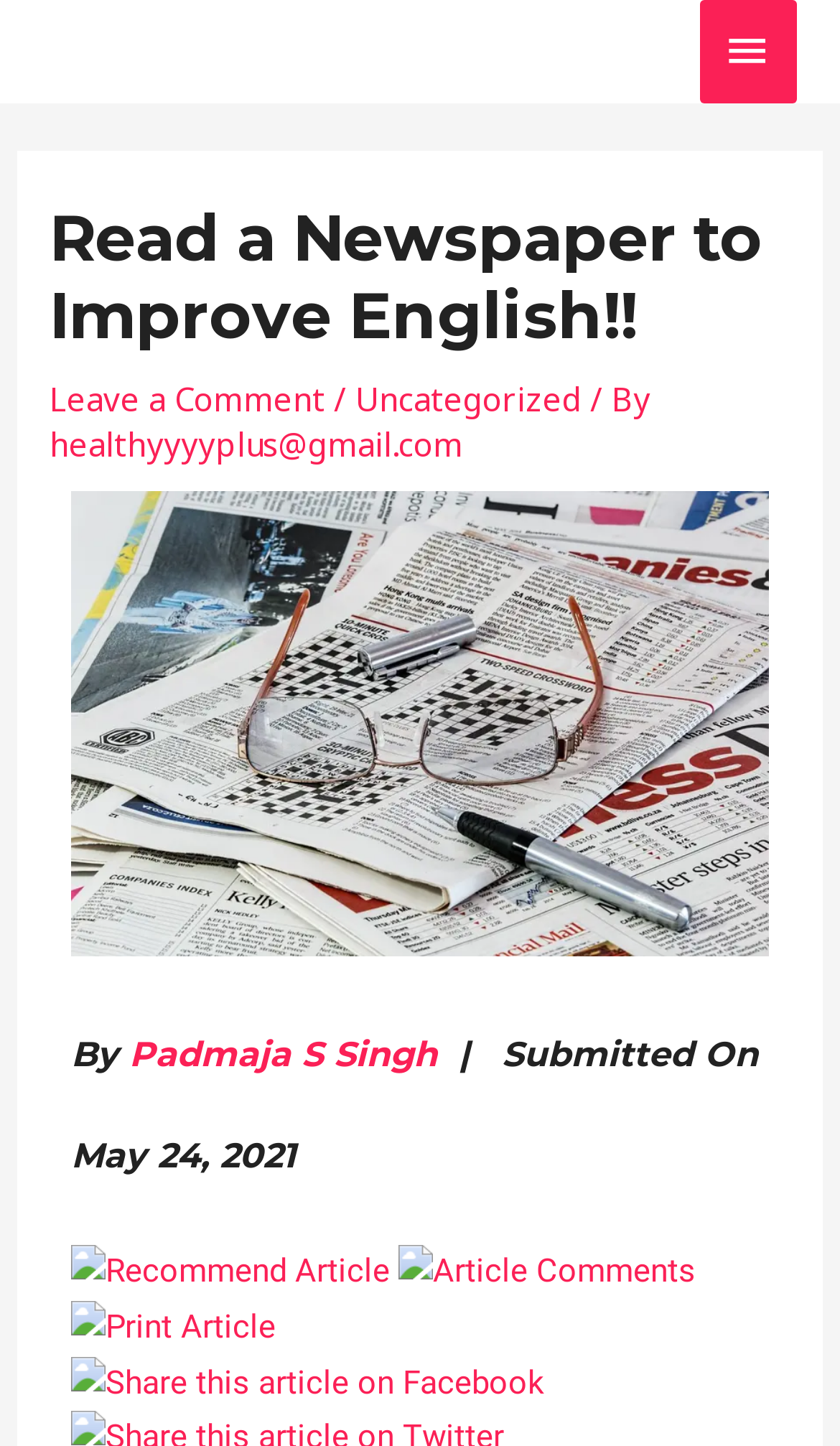Please answer the following question using a single word or phrase: 
What is the purpose of the 'Recommend Article' button?

To recommend the article